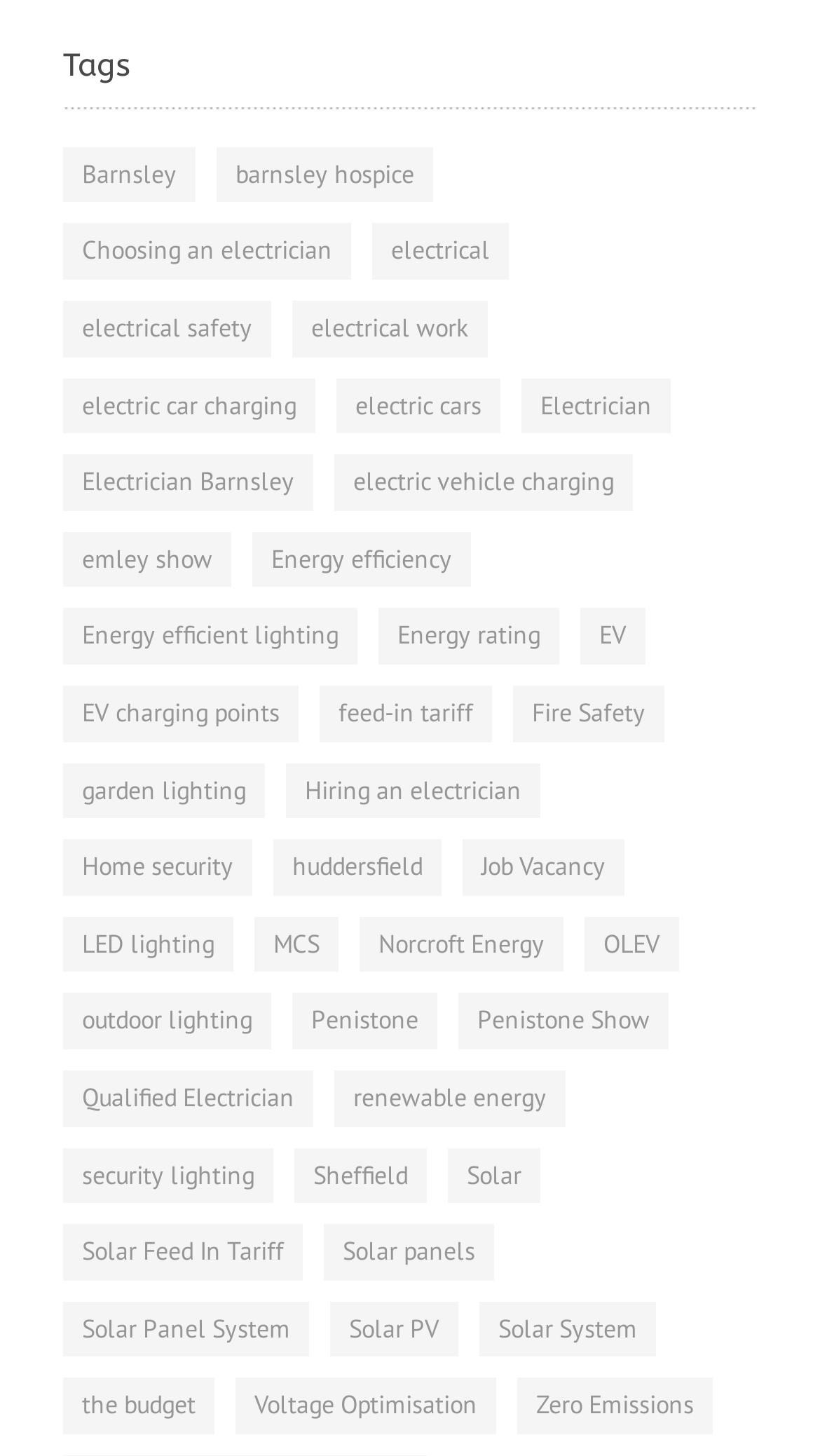Locate and provide the bounding box coordinates for the HTML element that matches this description: "MCS".

[0.31, 0.63, 0.413, 0.668]